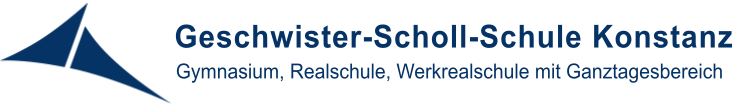What color is the text of the school's name?
Carefully analyze the image and provide a detailed answer to the question.

The logo is characterized by a modern design, incorporating a stylized graphic element resembling sails or waves in the upper left corner, paired with bold text displaying the school's name in a deep blue color.